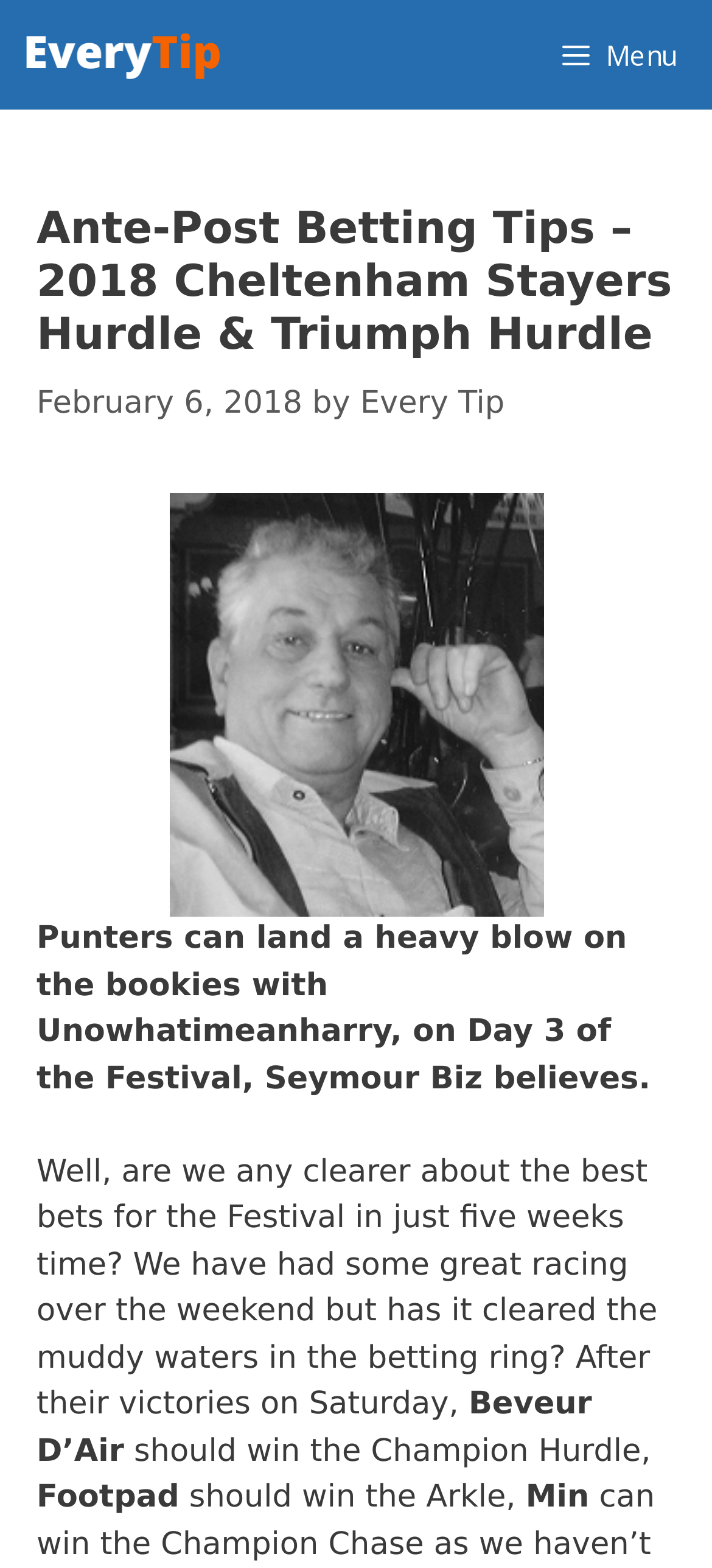Respond to the question below with a single word or phrase:
Who wrote the article?

Every Tip